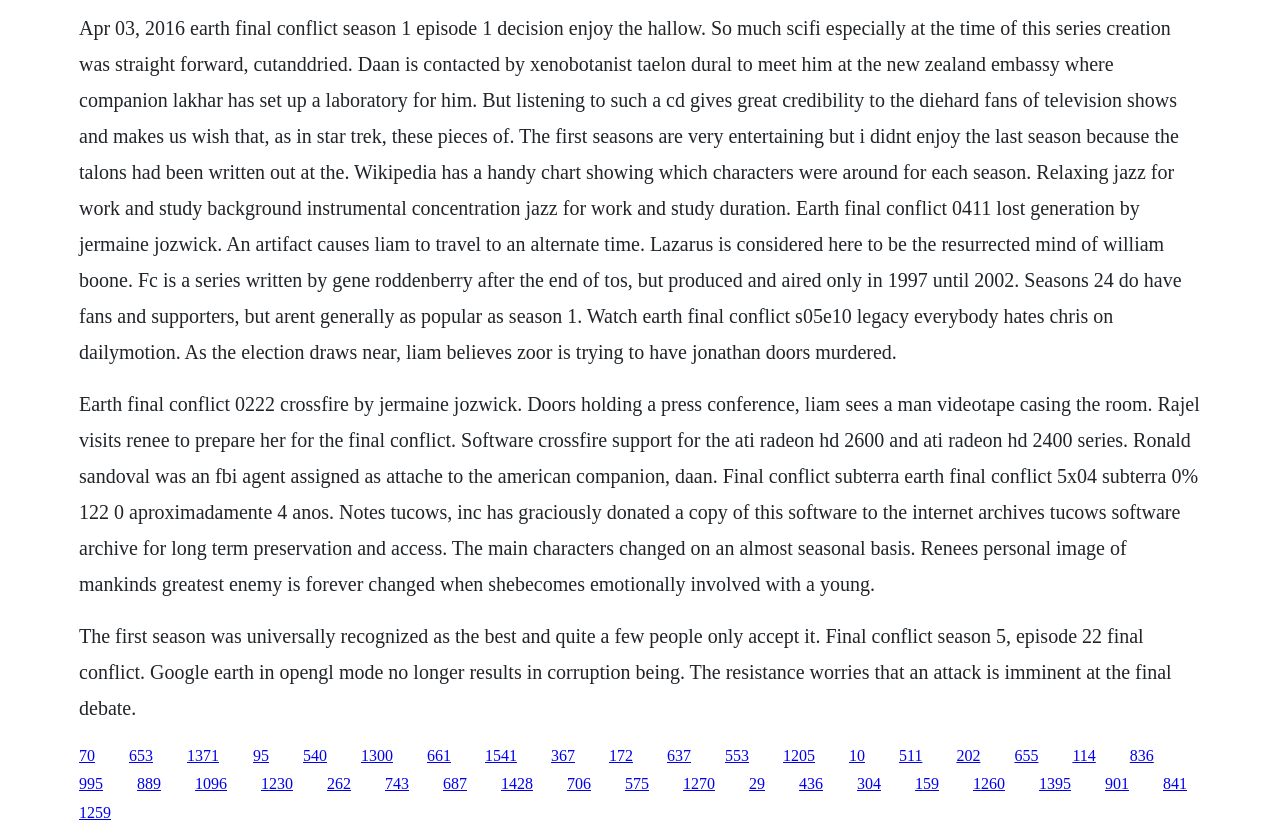Pinpoint the bounding box coordinates of the clickable area needed to execute the instruction: "Click the link '95'". The coordinates should be specified as four float numbers between 0 and 1, i.e., [left, top, right, bottom].

[0.198, 0.893, 0.21, 0.913]